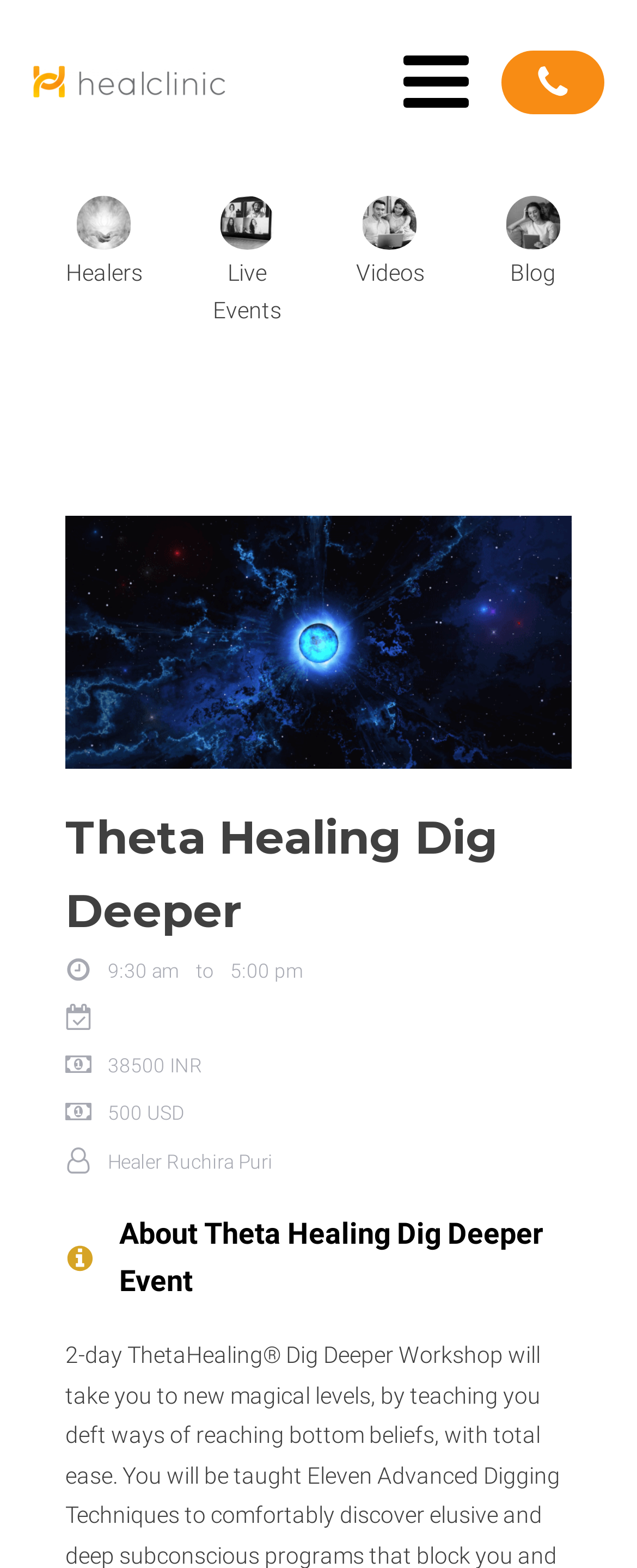Based on the element description "parent_node: Live Events", predict the bounding box coordinates of the UI element.

[0.327, 0.125, 0.449, 0.163]